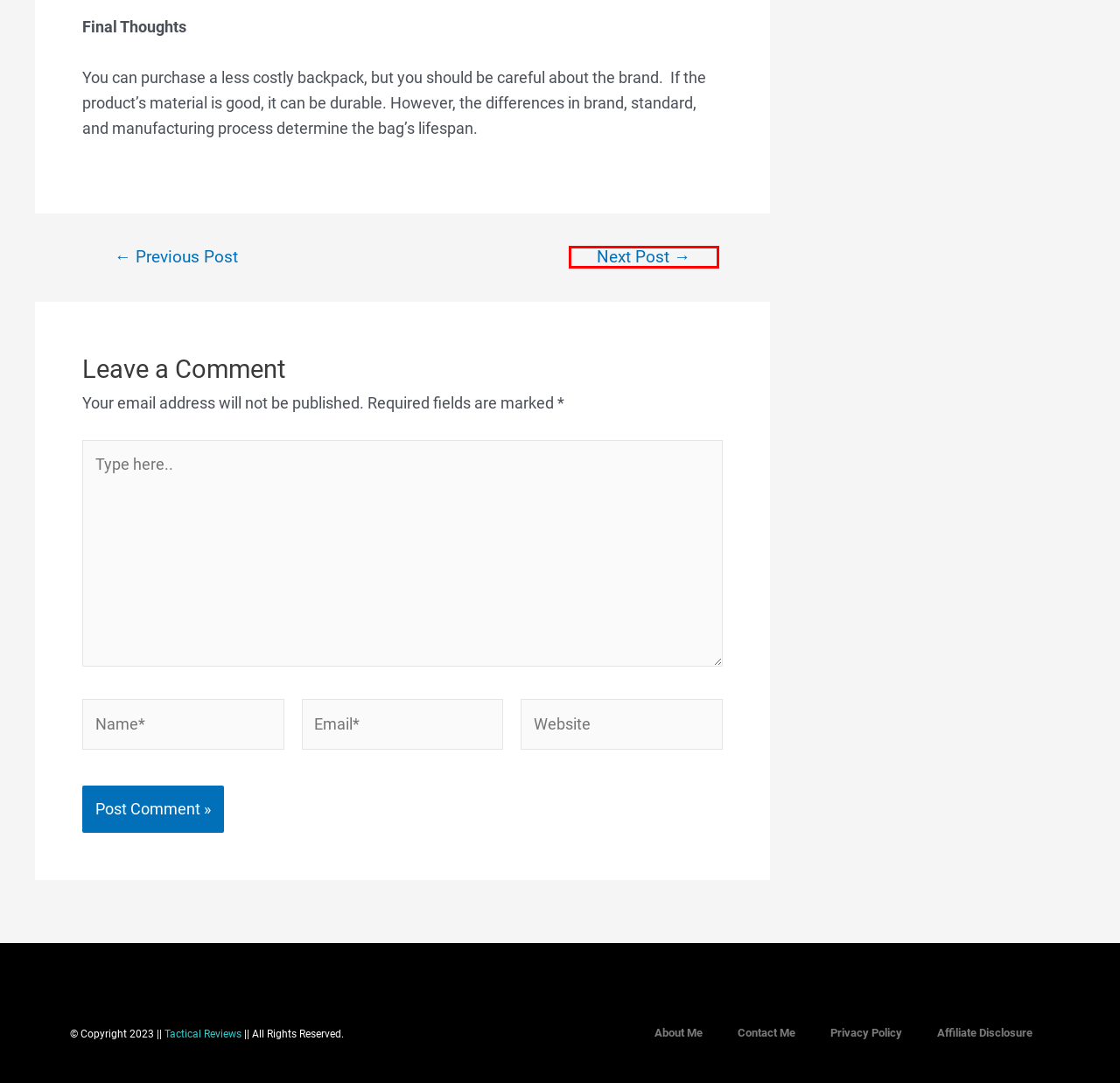Observe the provided screenshot of a webpage that has a red rectangle bounding box. Determine the webpage description that best matches the new webpage after clicking the element inside the red bounding box. Here are the candidates:
A. How to dye a nylon backpack?- Change the color
B. Direct Action Dragon Egg Backpack Review 2023
C. 5.11 Tactical Rush 72 Backpack Review 2024
D. How to spot a fake Tumi backpack? (Common signs)
E. About Me
F. Privacy Policy
G. Contact Me
H. Affiliate Disclosure

A